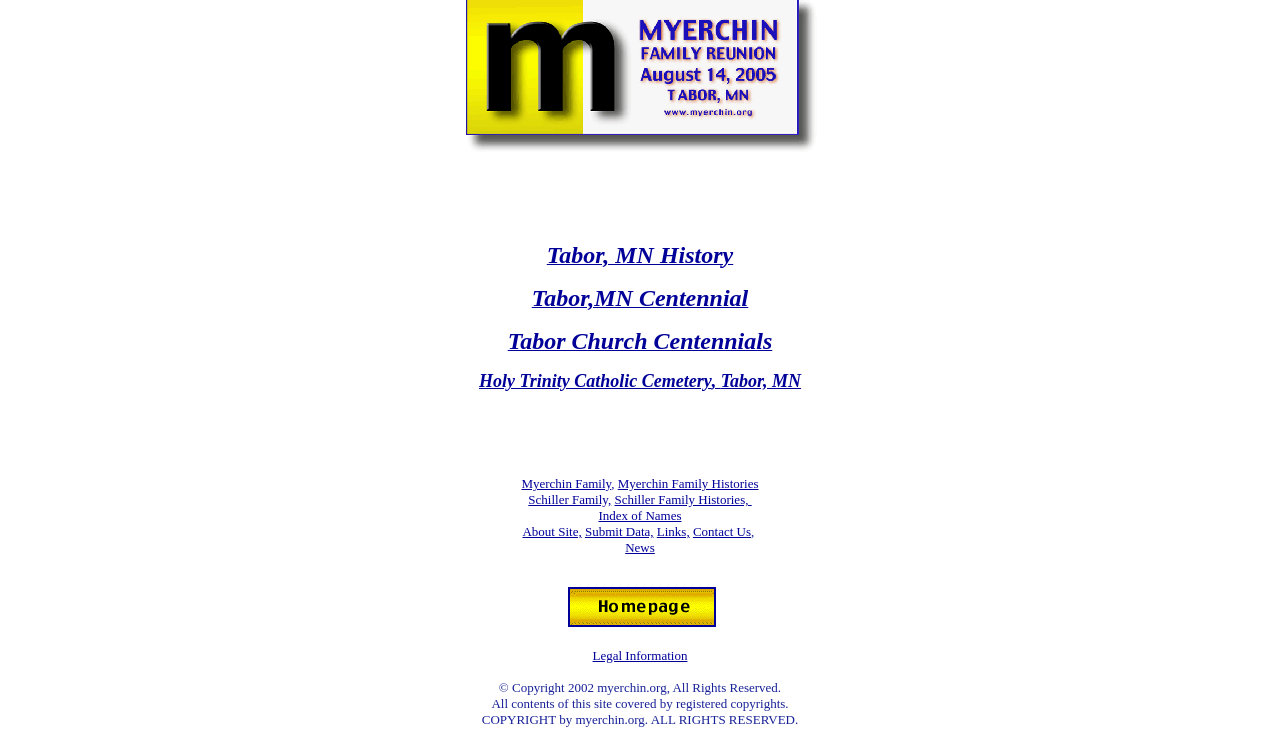What is the name of the church mentioned?
From the image, respond using a single word or phrase.

Holy Trinity Catholic